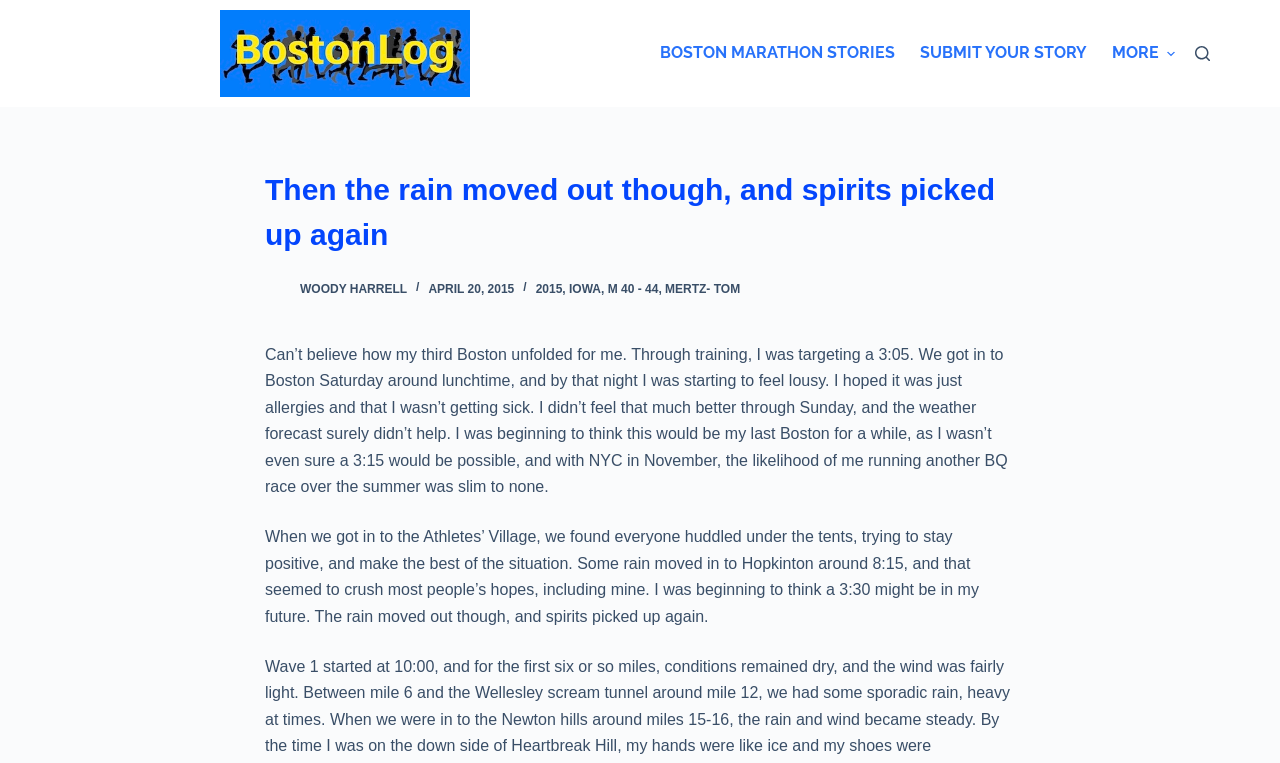Identify the bounding box coordinates necessary to click and complete the given instruction: "Click on the 'Skip to content' link".

[0.0, 0.0, 0.031, 0.026]